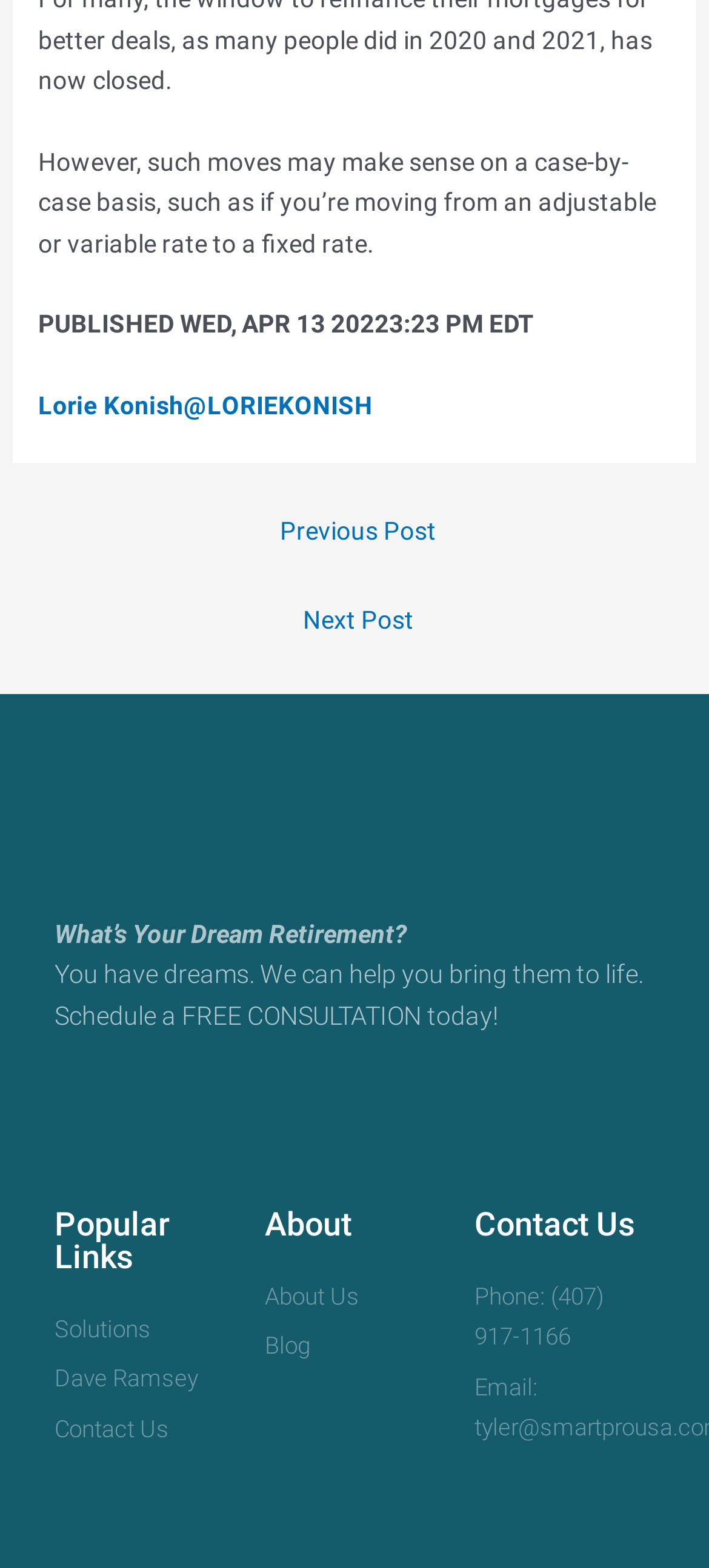Please find the bounding box for the UI component described as follows: "About Us".

[0.373, 0.814, 0.618, 0.841]